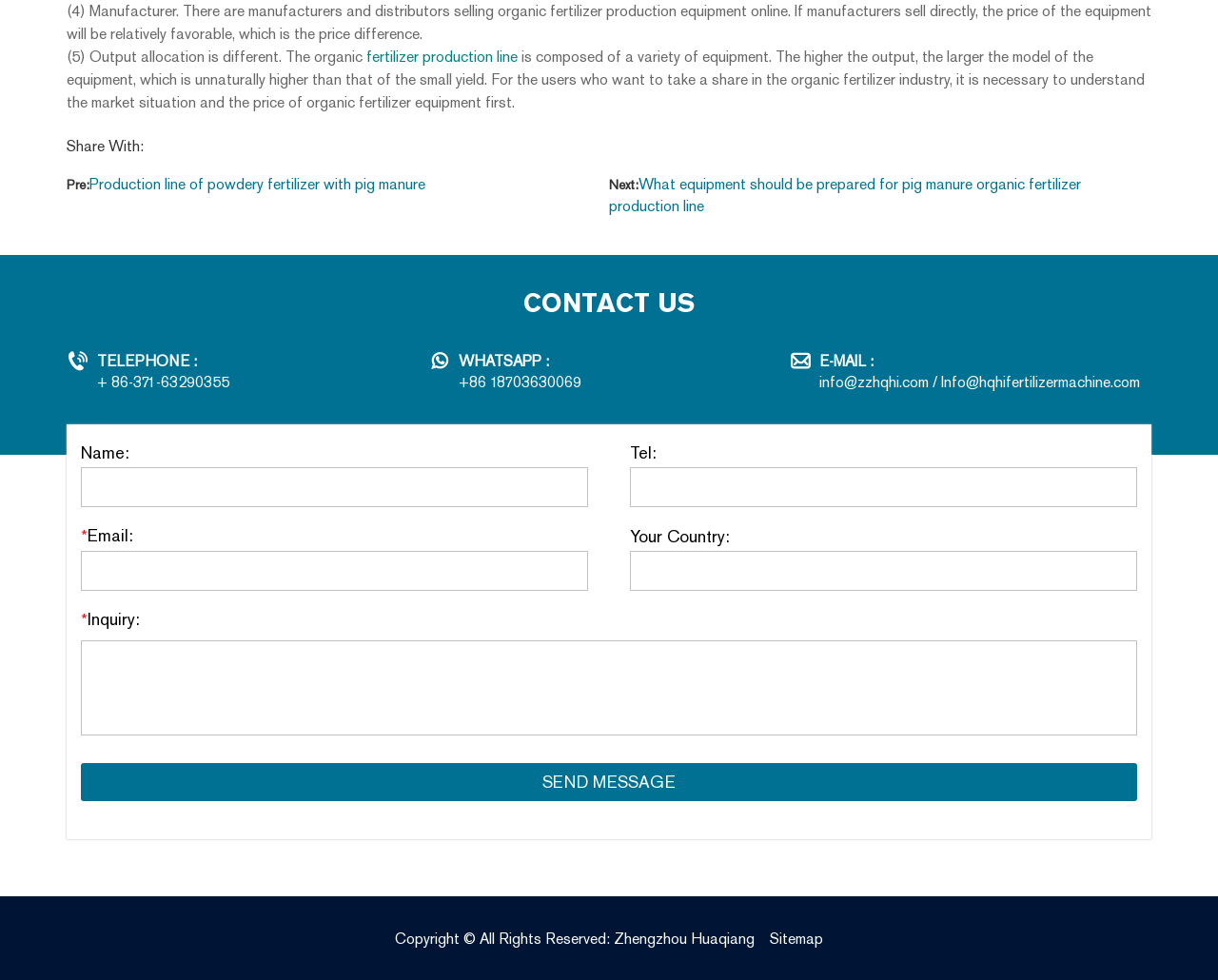What is the function of the 'Send Message' button?
Respond to the question with a well-detailed and thorough answer.

The 'Send Message' button is located at the bottom of the webpage, below a series of text boxes for inputting name, tel, email, and inquiry. This suggests that the function of the button is to send an inquiry or message to the company or organization.